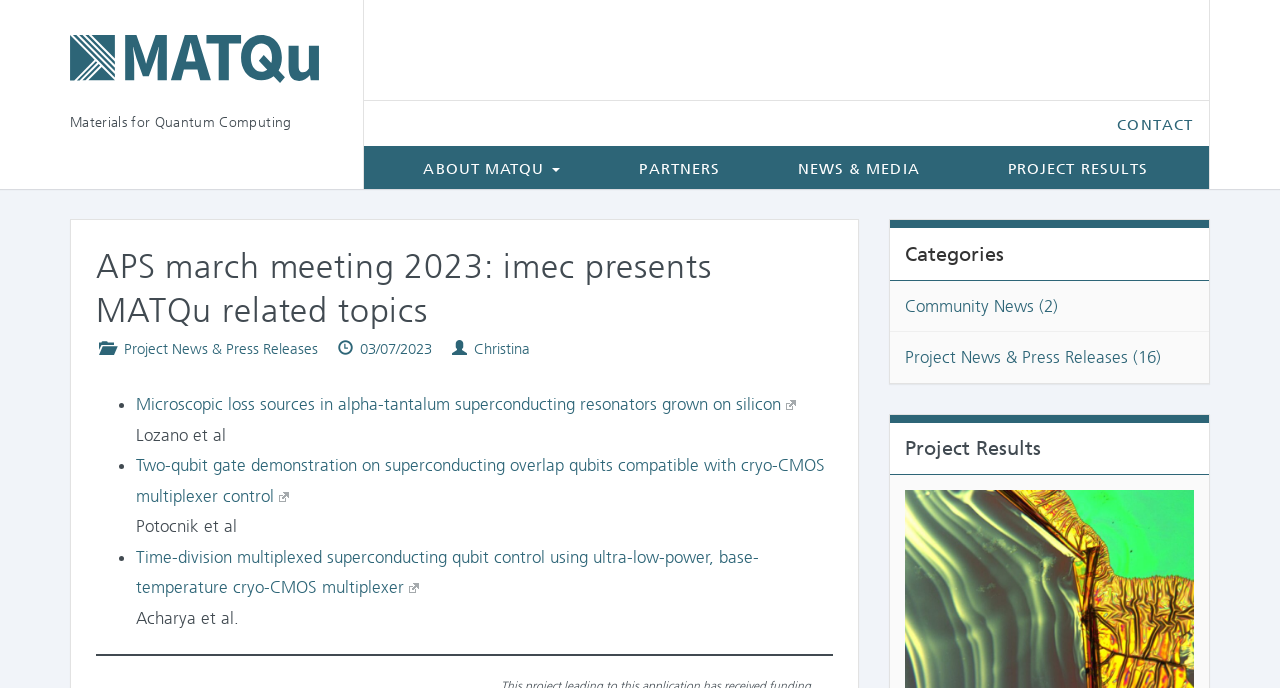What is the name of the project presented at APS march meeting 2023?
Refer to the image and provide a concise answer in one word or phrase.

MATQu